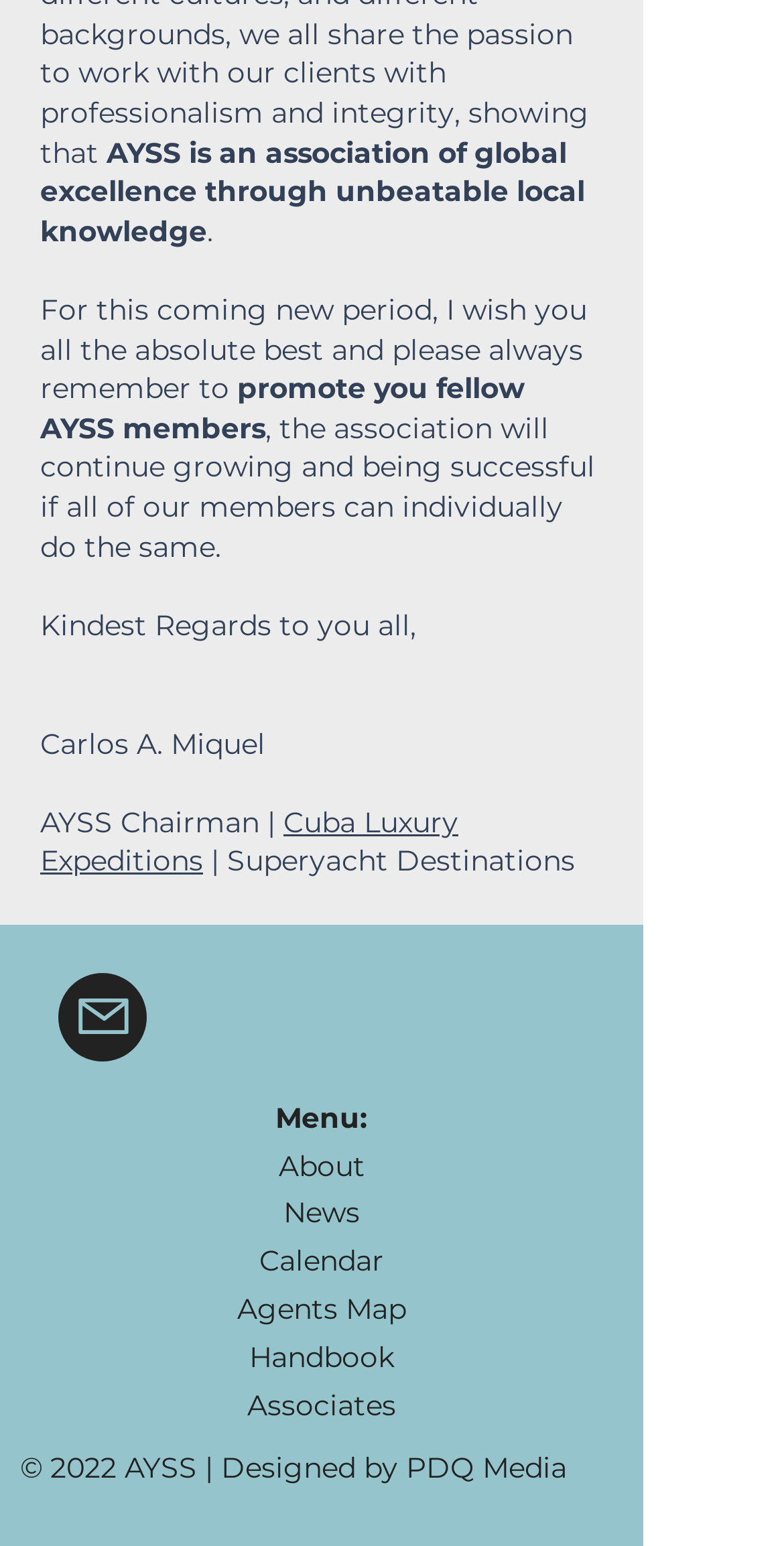Determine the bounding box coordinates for the UI element with the following description: "Cuba Luxury Expeditions". The coordinates should be four float numbers between 0 and 1, represented as [left, top, right, bottom].

[0.051, 0.52, 0.585, 0.569]